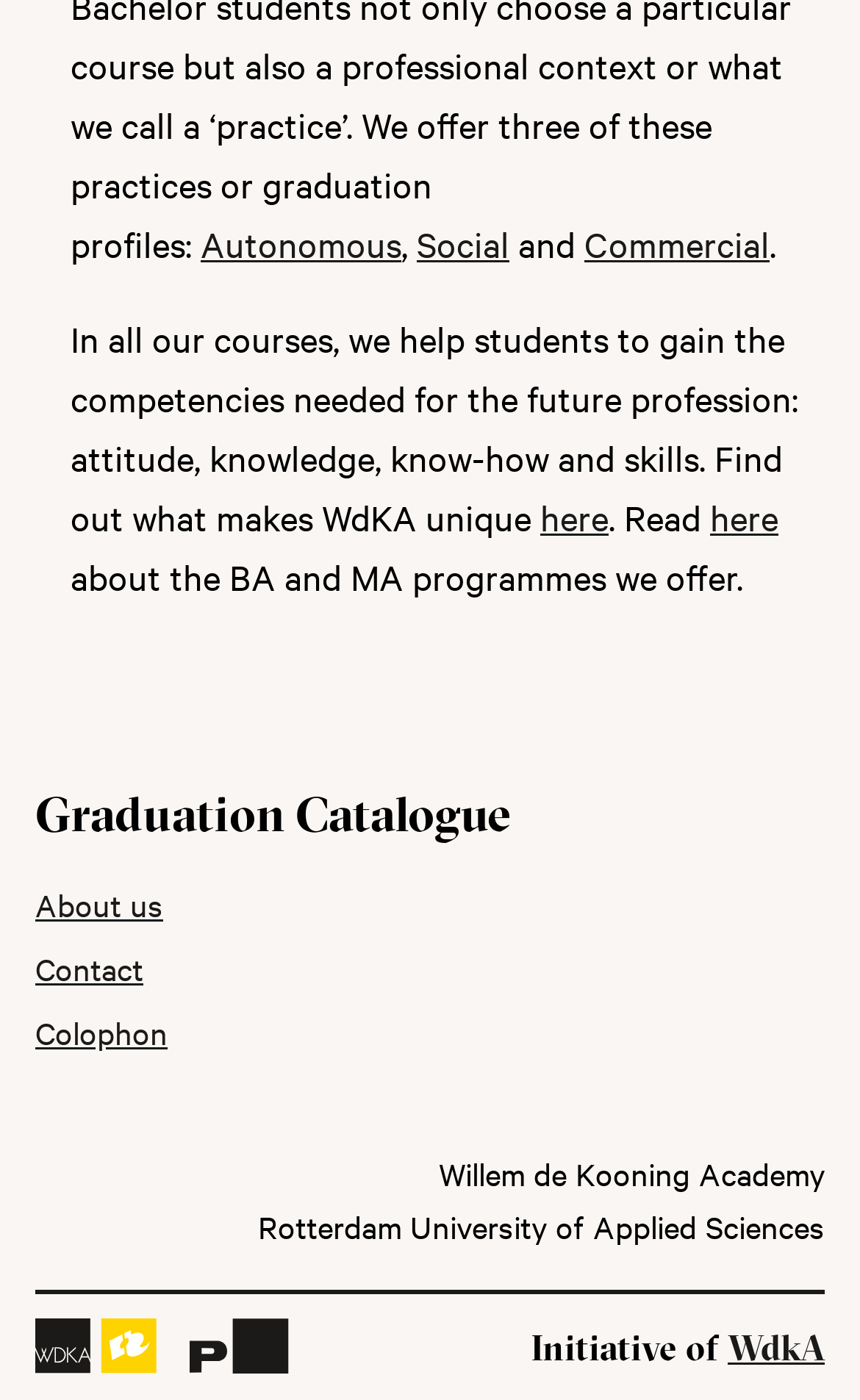Answer the question below with a single word or a brief phrase: 
What is the name of the university that WdKA is part of?

Rotterdam University of Applied Sciences